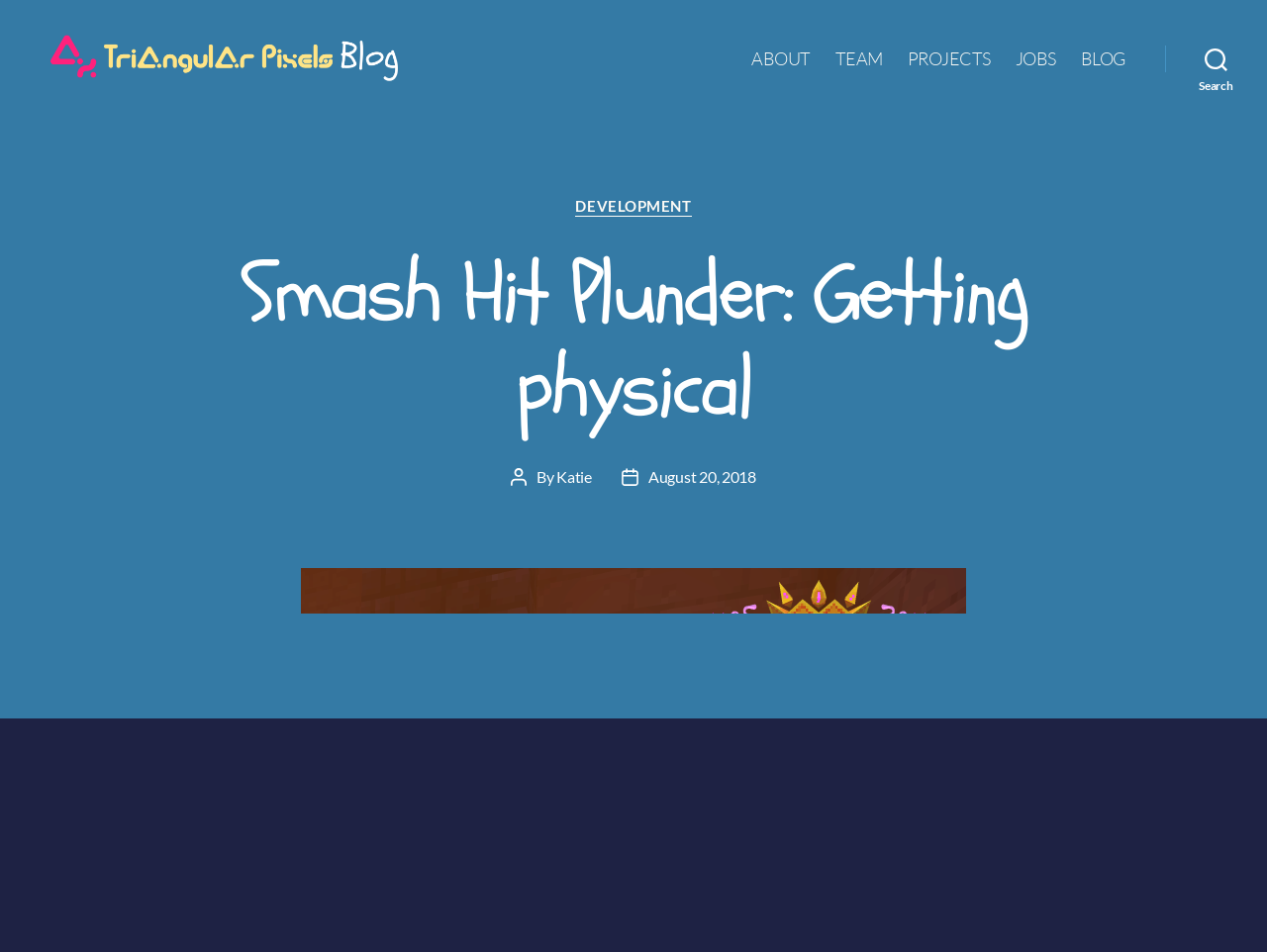Identify the bounding box coordinates of the area that should be clicked in order to complete the given instruction: "navigate to ABOUT". The bounding box coordinates should be four float numbers between 0 and 1, i.e., [left, top, right, bottom].

[0.593, 0.065, 0.64, 0.087]